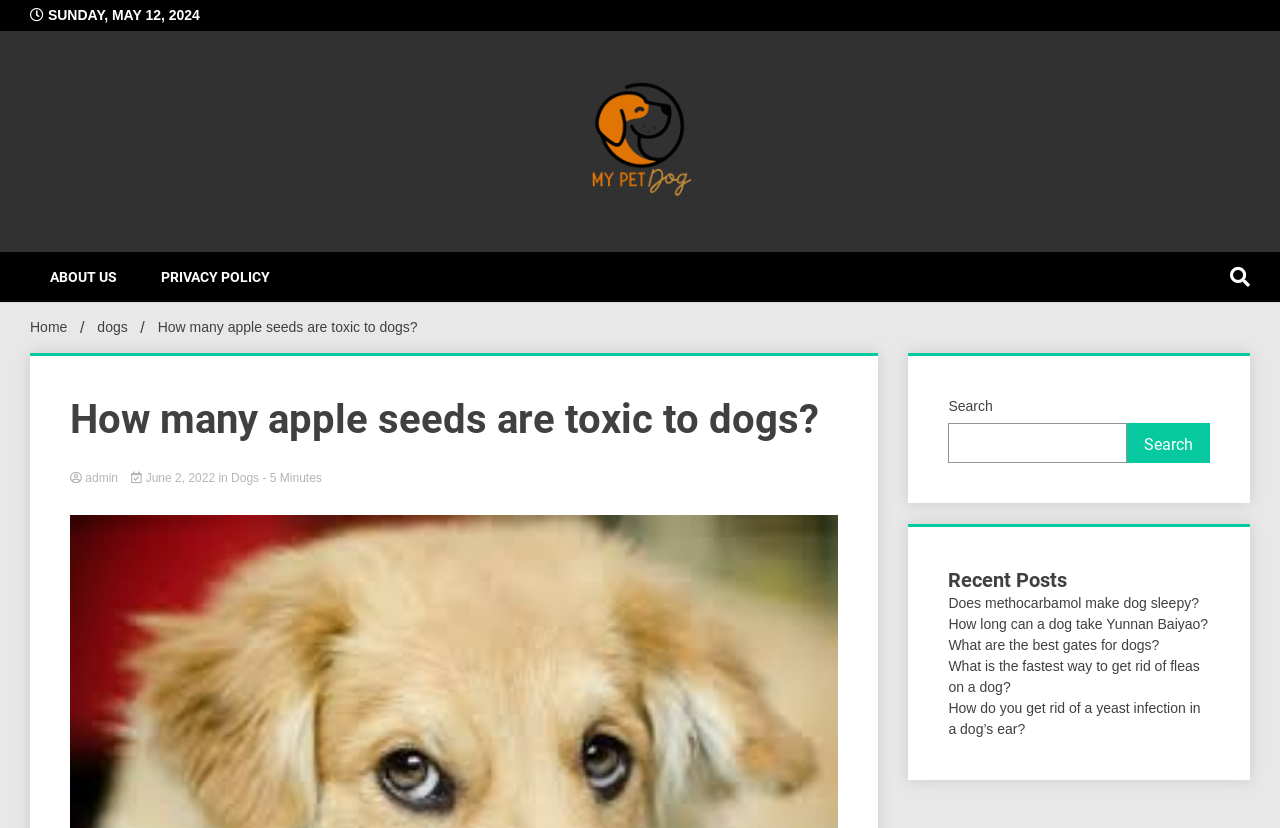With reference to the screenshot, provide a detailed response to the question below:
What is the estimated reading time of the article?

I found the estimated reading time of the article by looking at the section below the article title, where it says 'Estimated Reading Time of Article - 5 Minutes'.